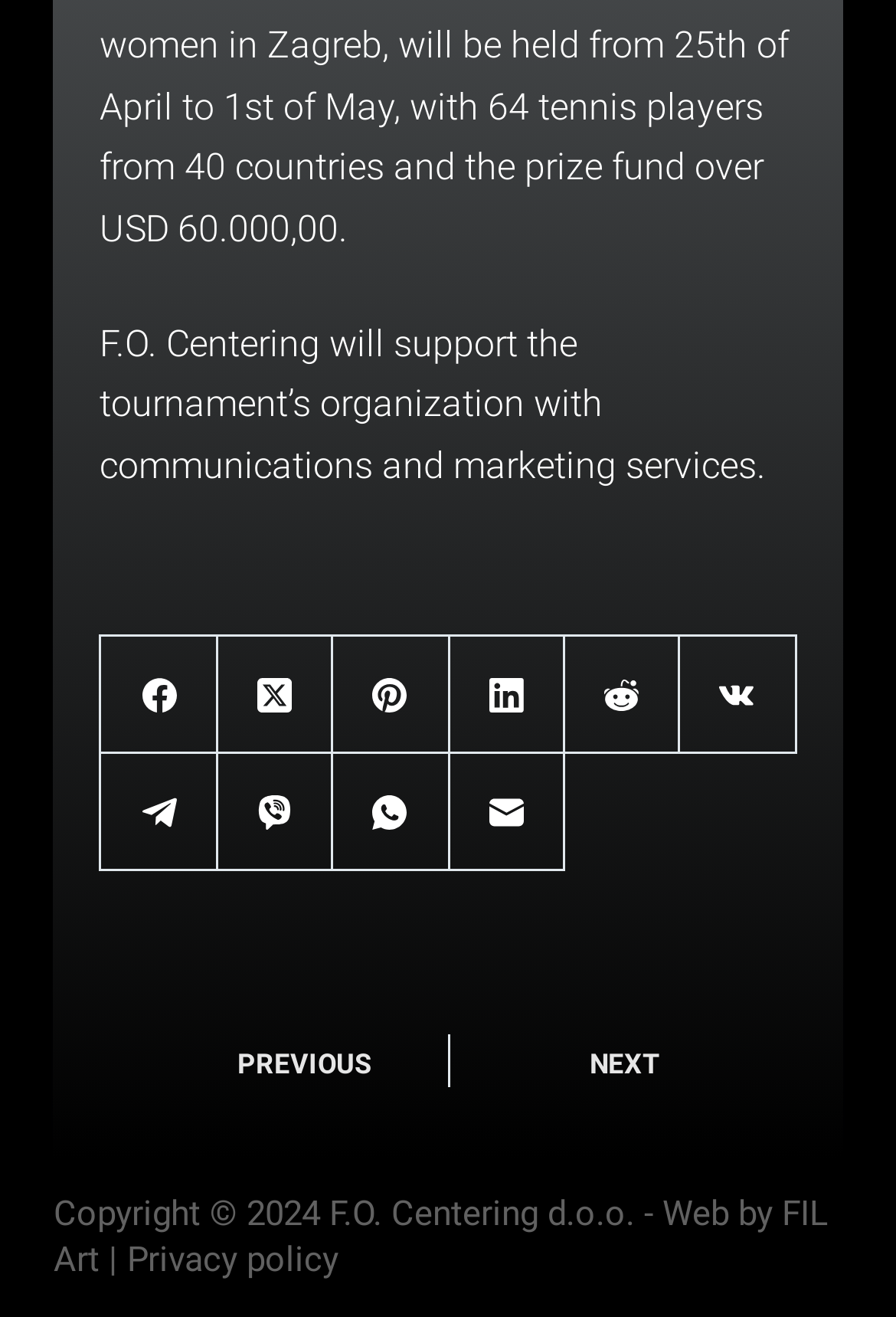Can you find the bounding box coordinates of the area I should click to execute the following instruction: "Follow F.O. Centering on Facebook"?

[0.114, 0.484, 0.243, 0.573]